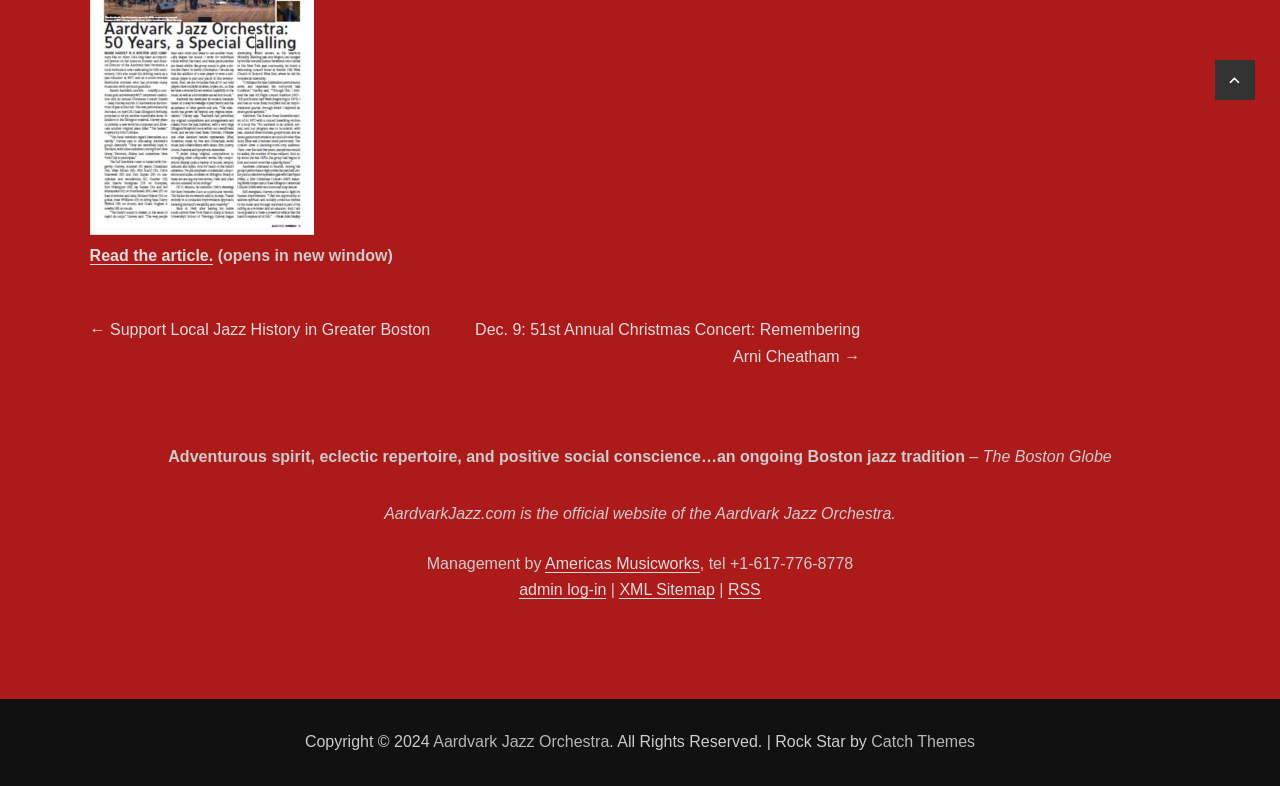Please specify the bounding box coordinates of the clickable region to carry out the following instruction: "Log in as admin". The coordinates should be four float numbers between 0 and 1, in the format [left, top, right, bottom].

[0.406, 0.74, 0.474, 0.761]